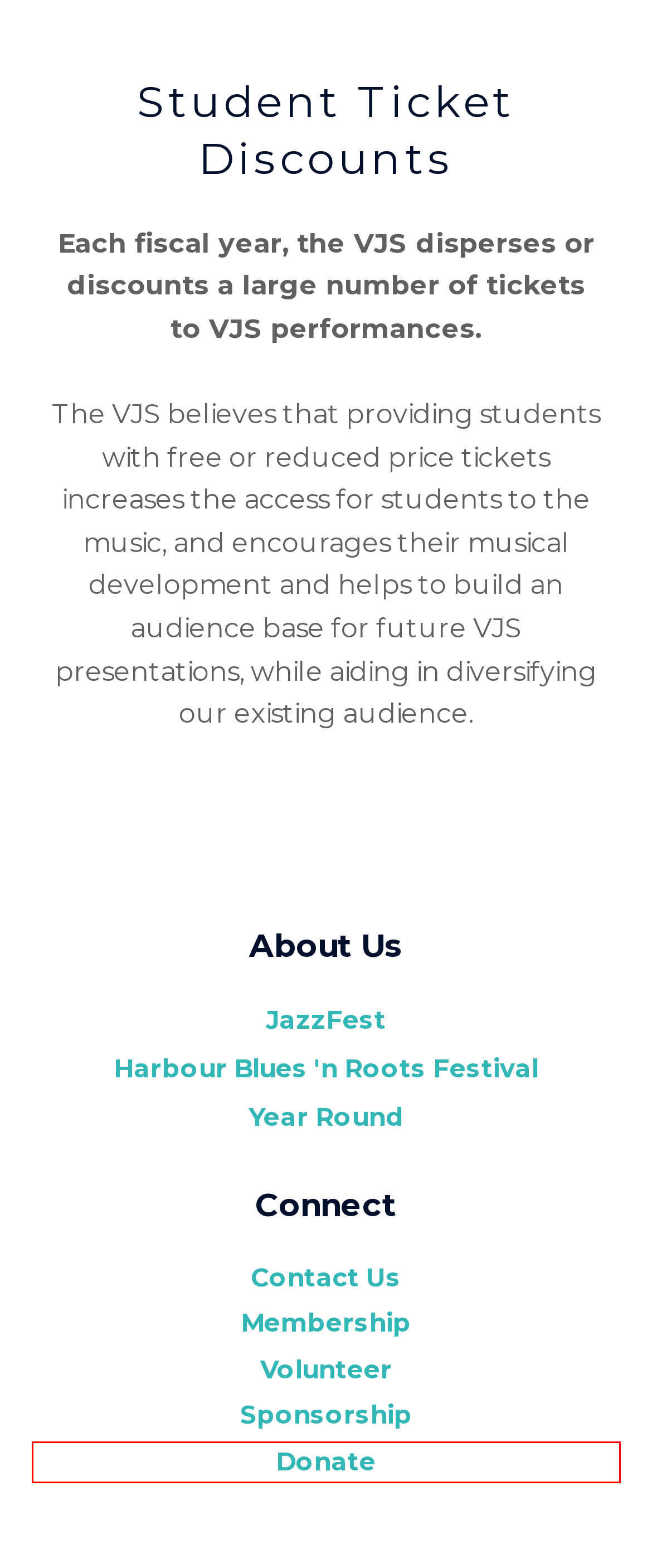Review the screenshot of a webpage that includes a red bounding box. Choose the webpage description that best matches the new webpage displayed after clicking the element within the bounding box. Here are the candidates:
A. Sponsor - Victoria Jazz Society
B. Donate - Keep Live Jazz Alive! (Victoria Jazz Society)
C. Membership - Victoria Jazz Society
D. JazzFest - Victoria Jazz Society
E. Volunteer - Victoria Jazz Society
F. Fall/Winter/Spring Presentation Series - Victoria Jazz Society
G. JazzFest Workshops - Victoria Jazz Society
H. Contact Us - Victoria Jazz Society

B